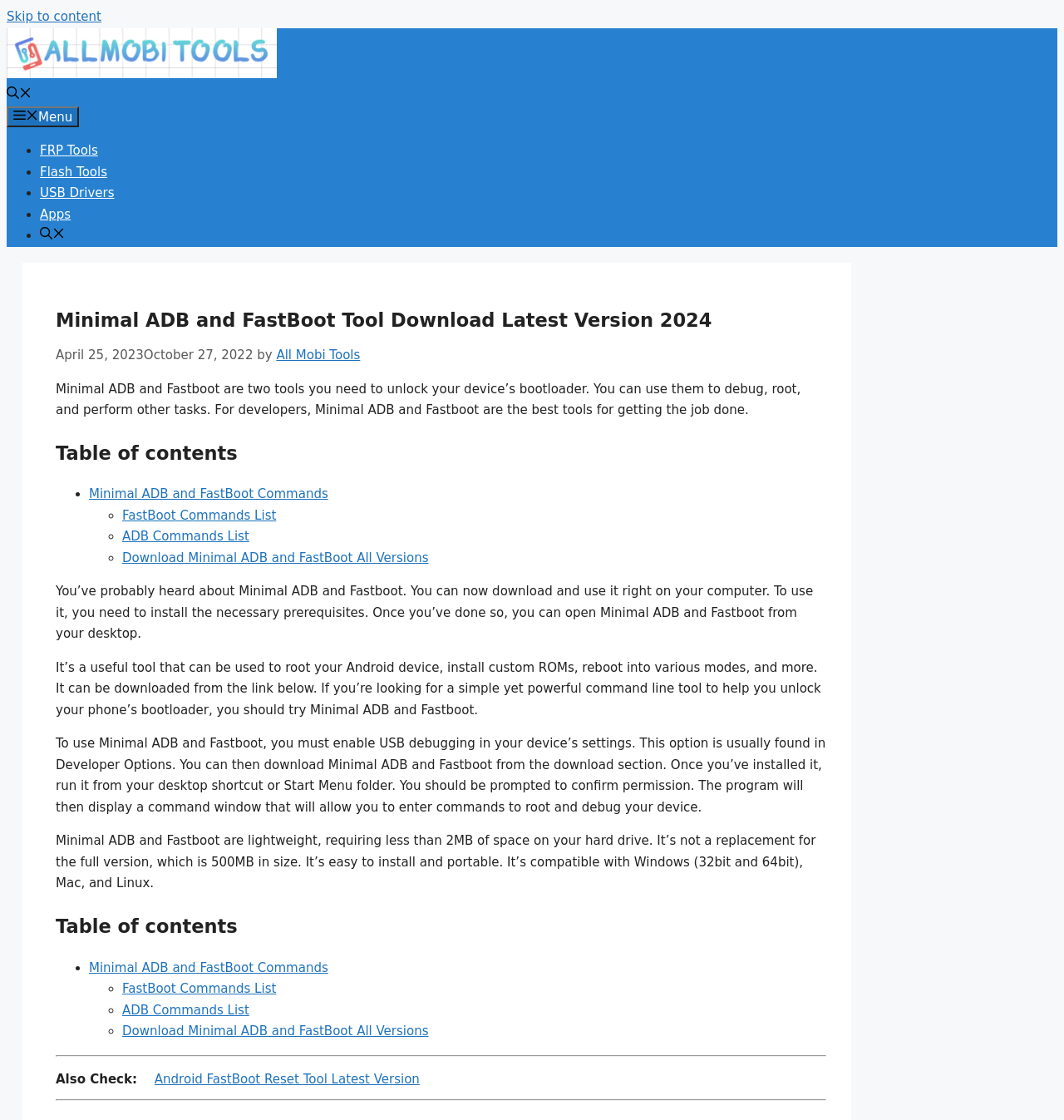Using the information in the image, give a detailed answer to the following question: How much space does Minimal ADB and Fastboot require?

The webpage mentions that Minimal ADB and Fastboot are lightweight, requiring less than 2MB of space on a hard drive, which is a significant difference from the full version that requires 500MB.